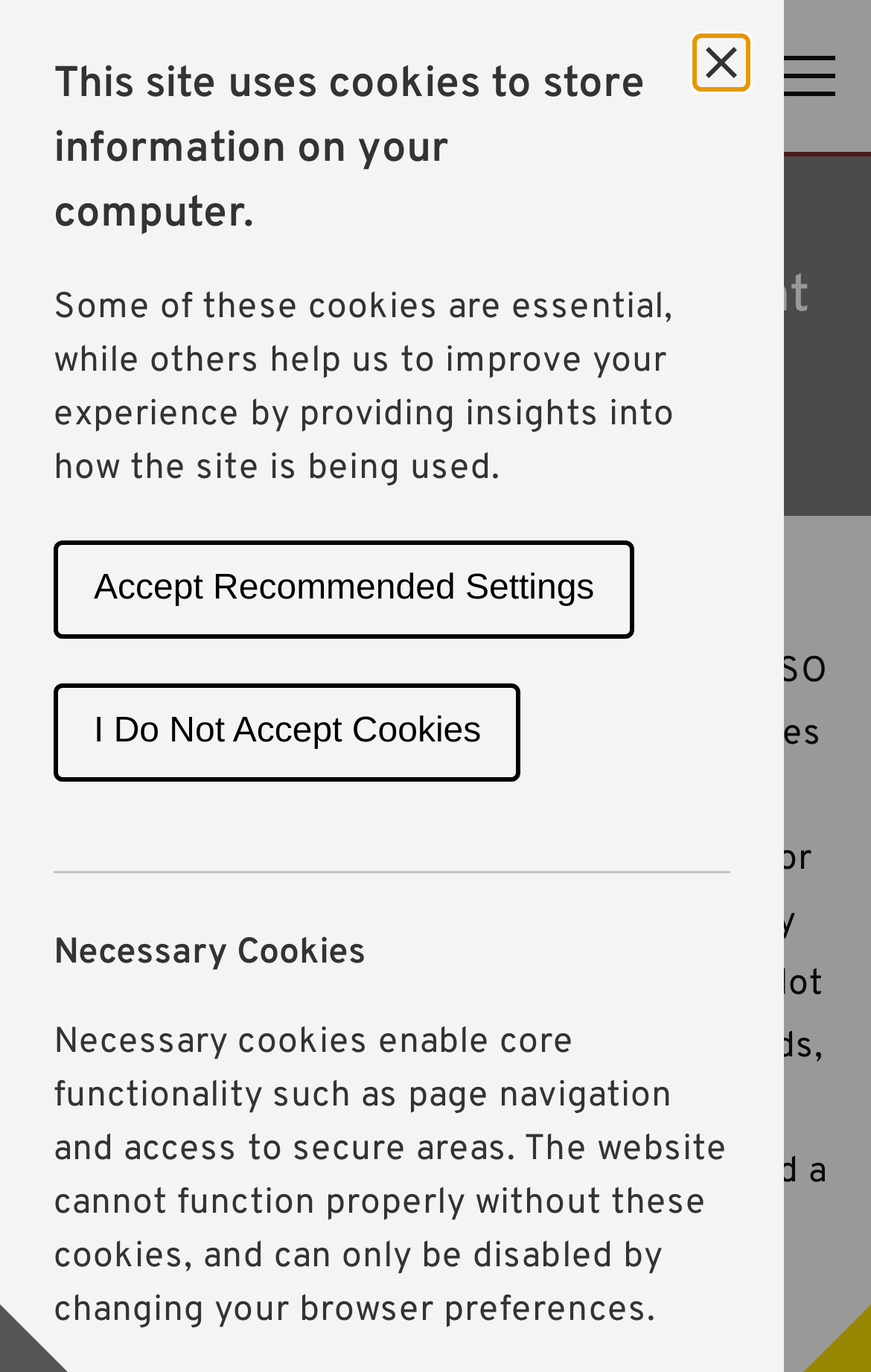Reply to the question with a brief word or phrase: What is the purpose of necessary cookies?

Enable core functionality